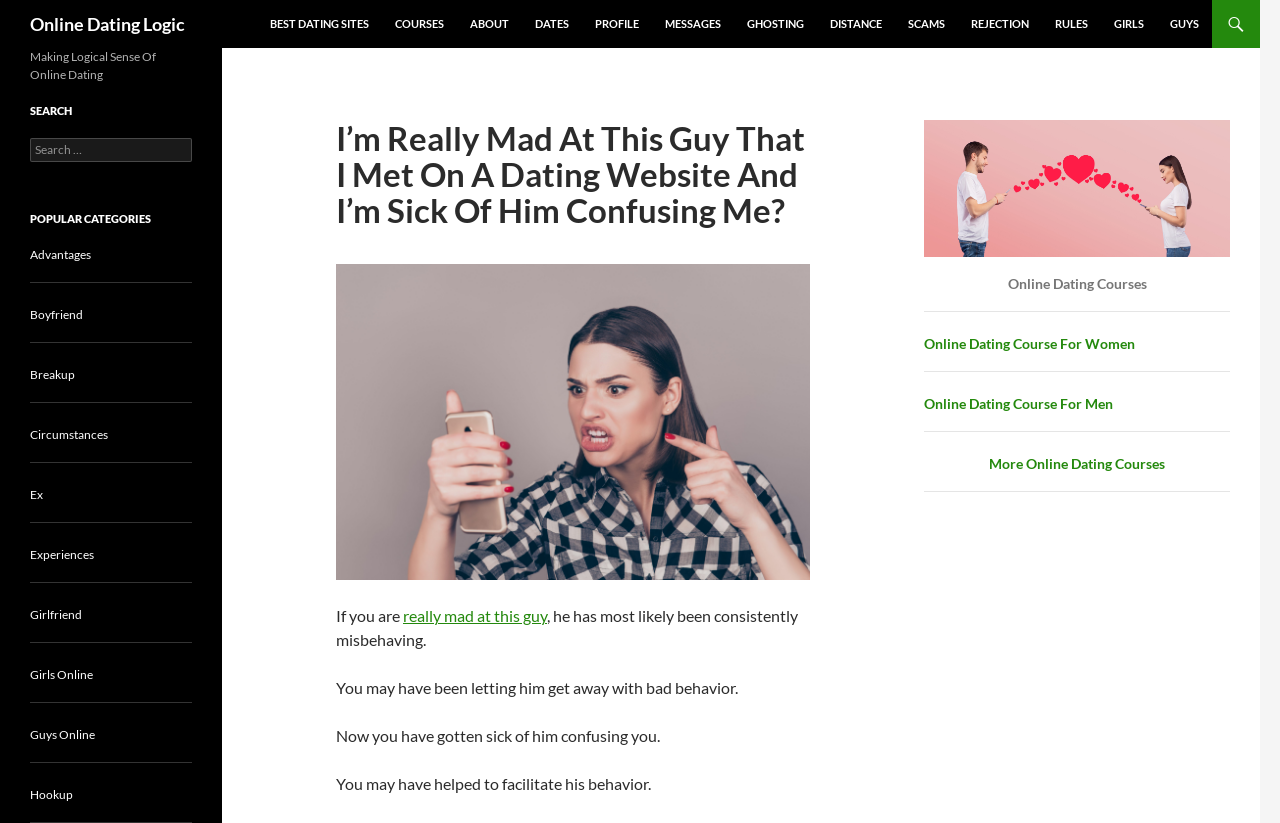What is the theme of the popular categories section?
Could you answer the question in a detailed manner, providing as much information as possible?

The theme of the popular categories section is relationships, as indicated by the links 'Advantages', 'Boyfriend', 'Breakup', 'Circumstances', and others, which all relate to various aspects of romantic relationships.